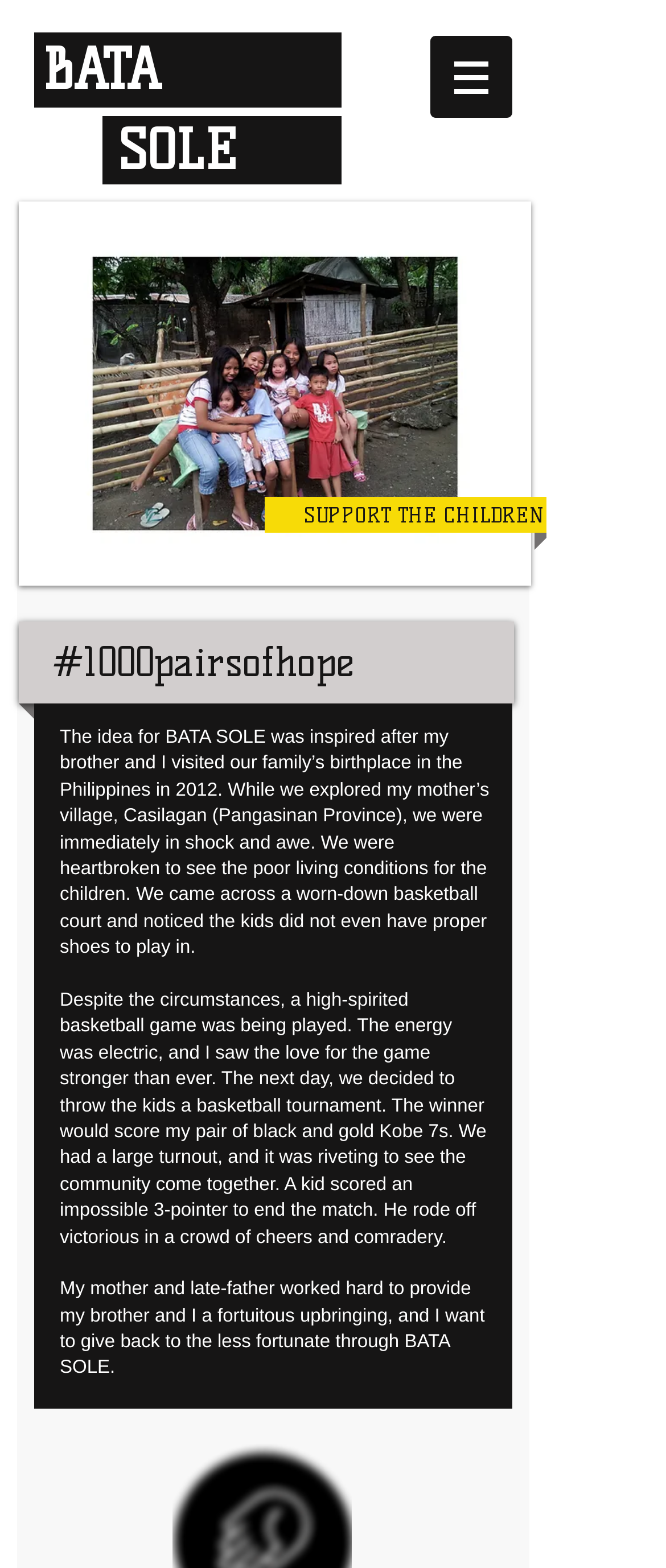Answer the following in one word or a short phrase: 
What inspired the idea of BATA SOLE?

A visit to the Philippines